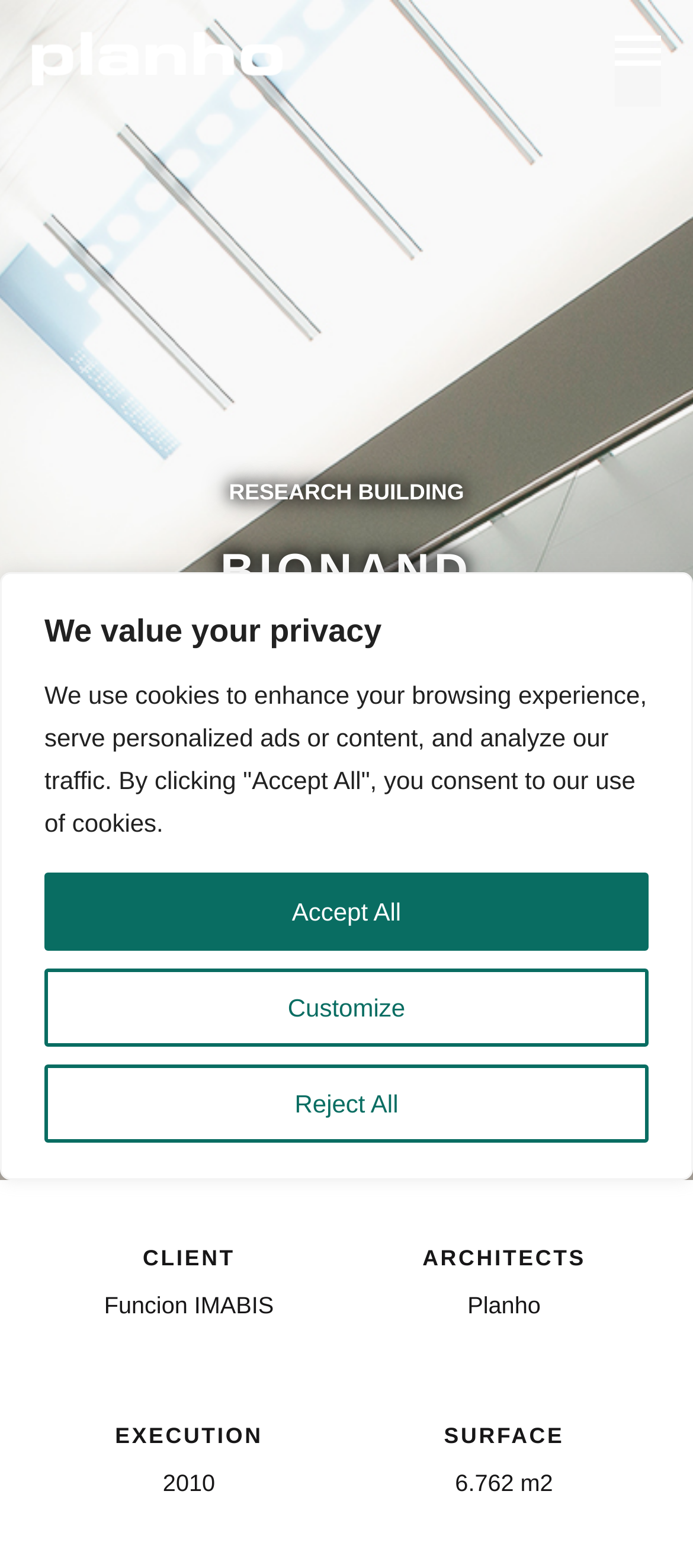Based on the description "International Greeter Association AISBL", find the bounding box of the specified UI element.

None